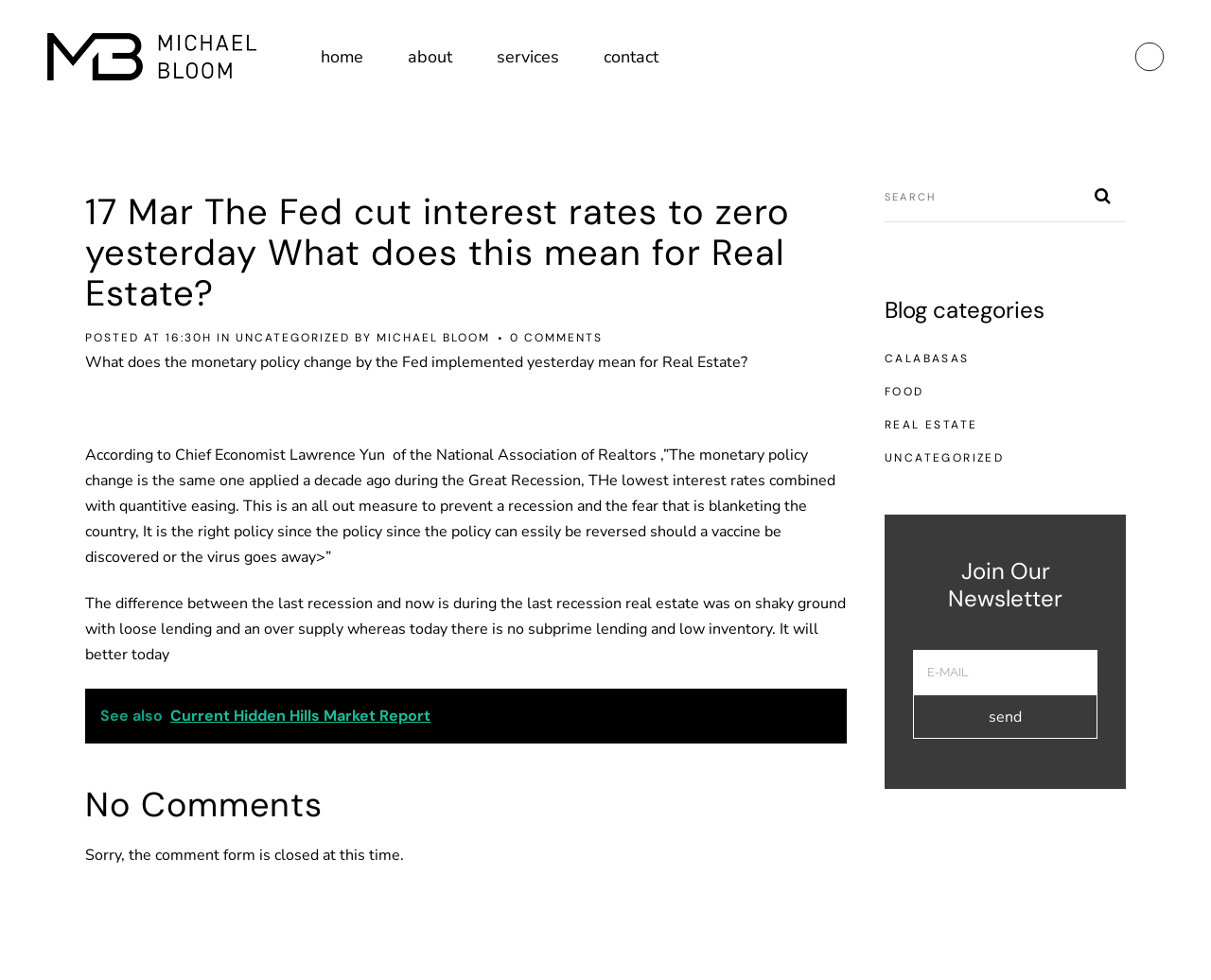Pinpoint the bounding box coordinates of the clickable area necessary to execute the following instruction: "view press releases". The coordinates should be given as four float numbers between 0 and 1, namely [left, top, right, bottom].

None